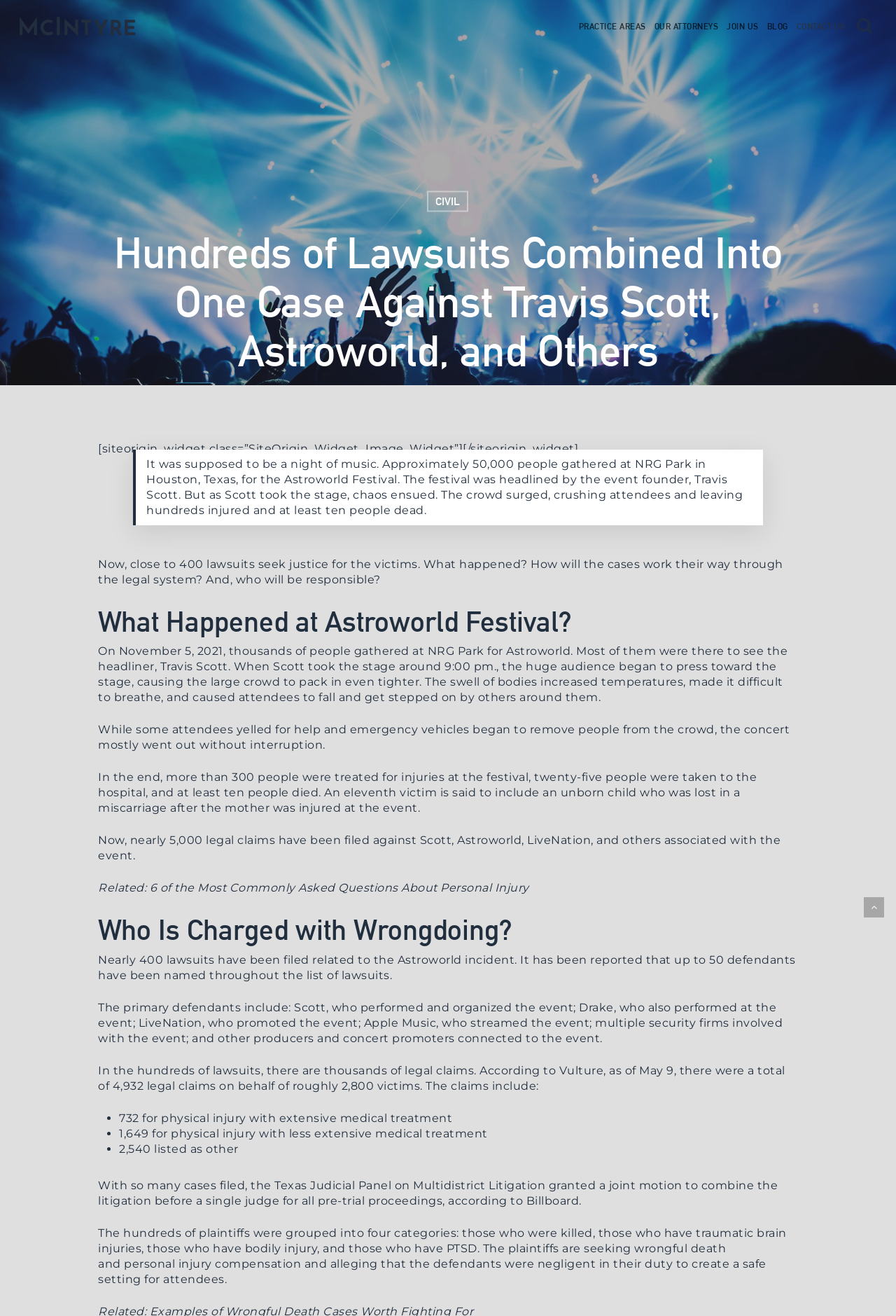Locate the bounding box coordinates of the element that should be clicked to fulfill the instruction: "Click on the 'PRACTICE AREAS' link".

[0.641, 0.014, 0.725, 0.026]